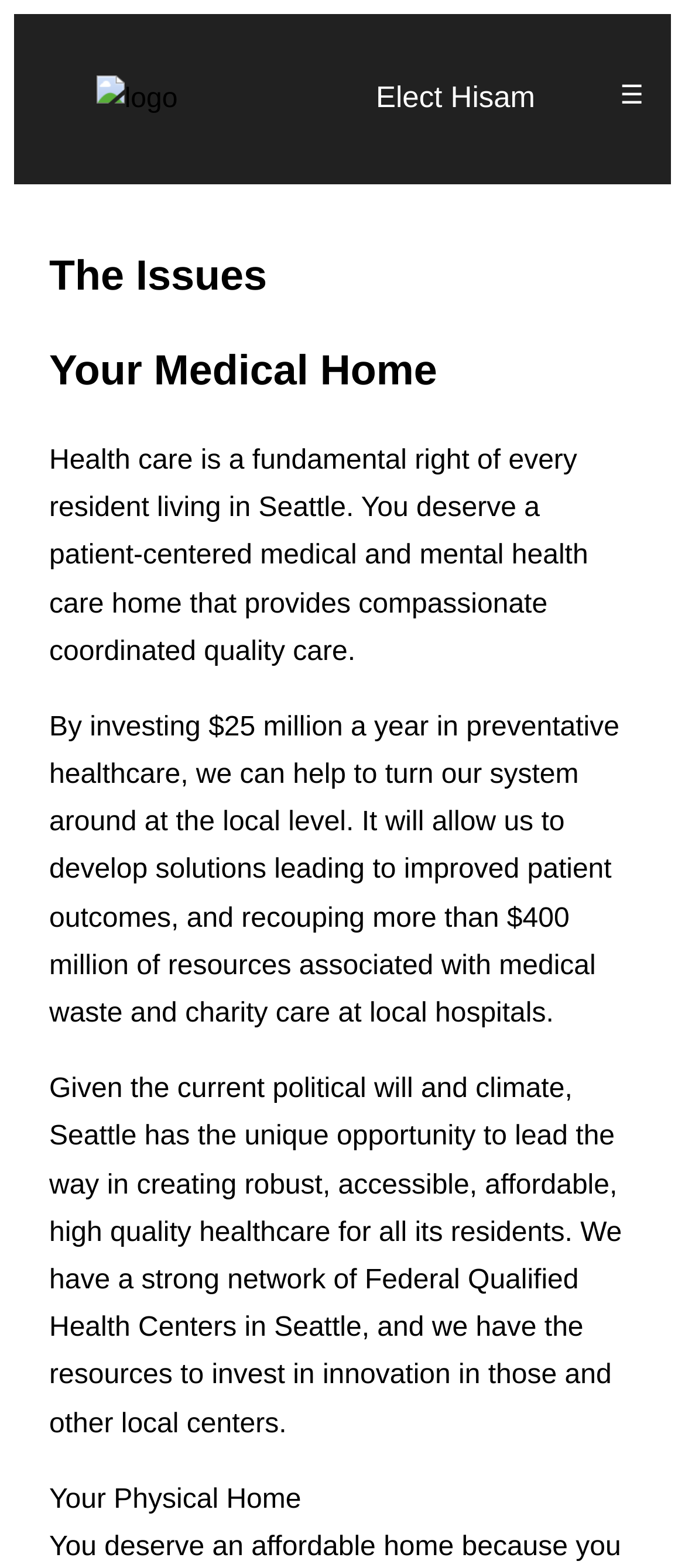Give a detailed overview of the webpage's appearance and contents.

The webpage is about "The Issues" related to Elect Hisam, with a focus on healthcare and medical homes. At the top left of the page, there is a logo image, accompanied by two links: "Elect Hisam" and a hamburger menu icon "☰" on the top right.

Below the top section, there are two headings: "The Issues" and "Your Medical Home". The main content of the page is divided into three paragraphs of text. The first paragraph explains that healthcare is a fundamental right and that residents of Seattle deserve patient-centered medical and mental health care. The second paragraph discusses investing in preventative healthcare to improve patient outcomes and reduce medical waste. The third paragraph highlights Seattle's opportunity to lead the way in creating accessible and affordable healthcare for all its residents.

At the bottom of the page, there is another heading "Your Physical Home", which seems to be a separate section or topic. Overall, the webpage has a simple layout with a focus on presenting information about healthcare issues and policies.